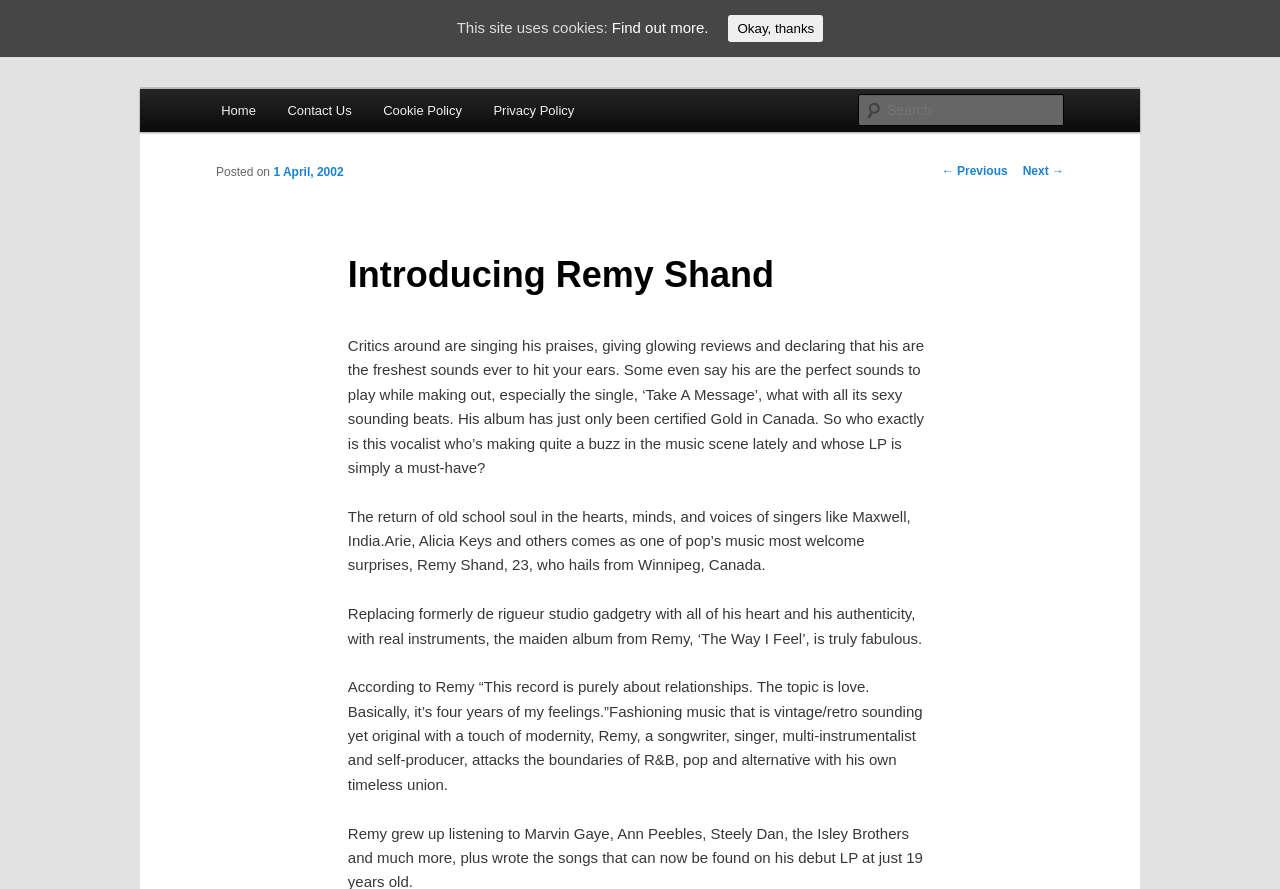Determine the bounding box coordinates for the HTML element described here: "← Previous".

[0.736, 0.185, 0.787, 0.2]